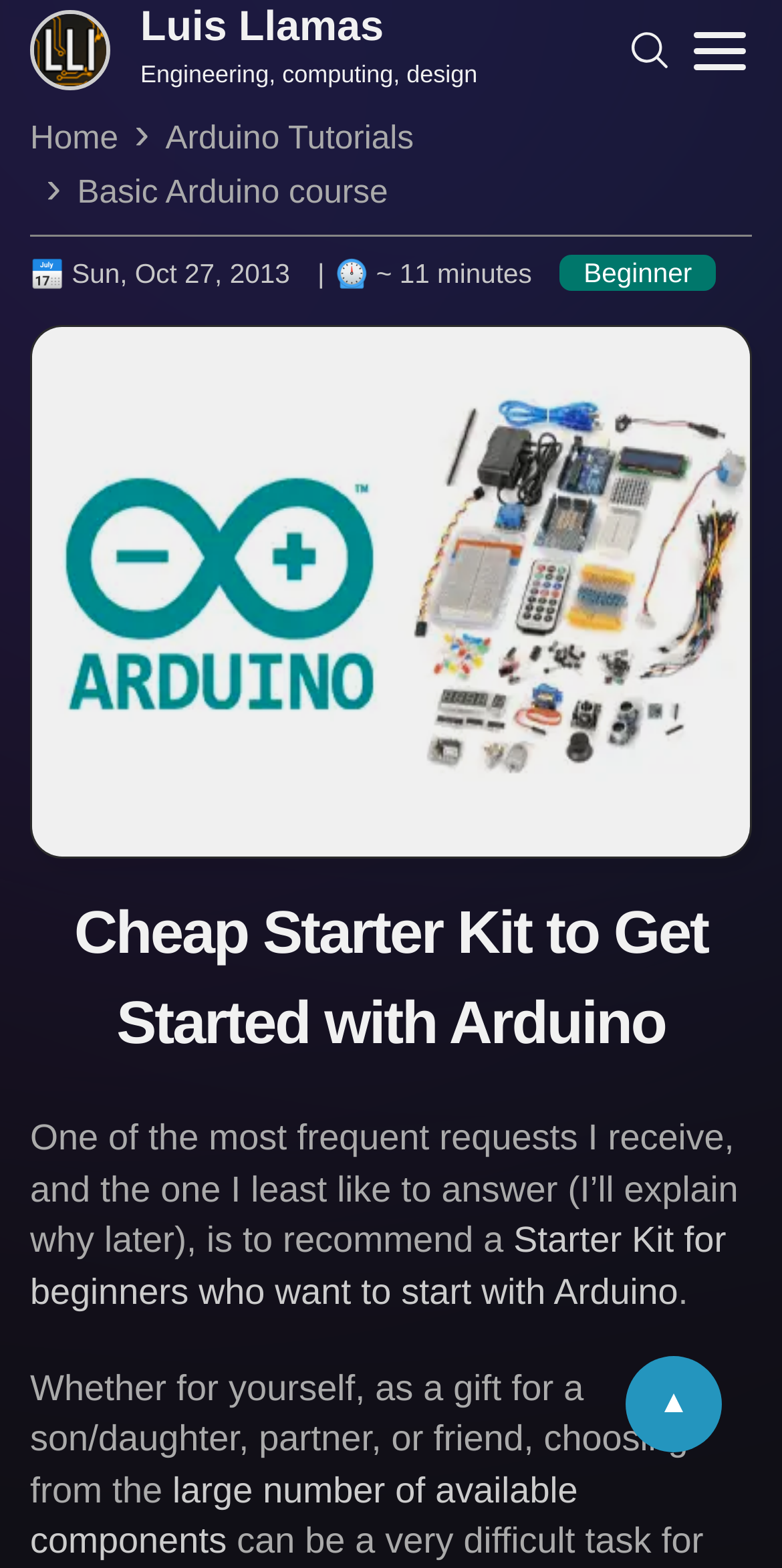Using the given description, provide the bounding box coordinates formatted as (top-left x, top-left y, bottom-right x, bottom-right y), with all values being floating point numbers between 0 and 1. Description: parent_node: Luis Llamas aria-label="button-menu"

[0.858, 0.001, 0.981, 0.063]